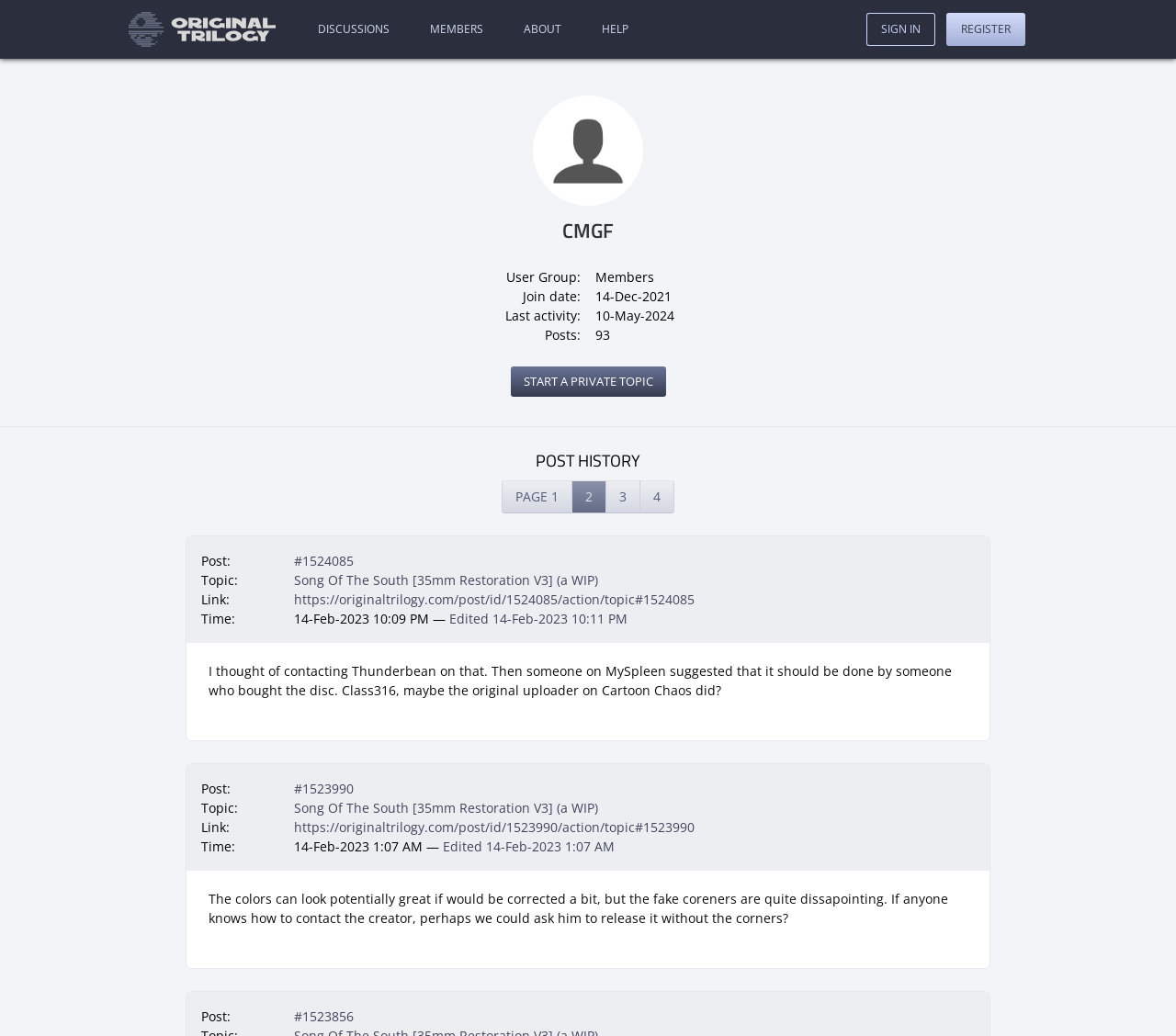What is the topic of the first post in the post history?
Provide a fully detailed and comprehensive answer to the question.

From the post history section, we can see that the topic of the first post is 'Song Of The South [35mm Restoration V3] (a WIP)', which is indicated by the link text 'Song Of The South [35mm Restoration V3] (a WIP)' under the description list term 'Topic'.